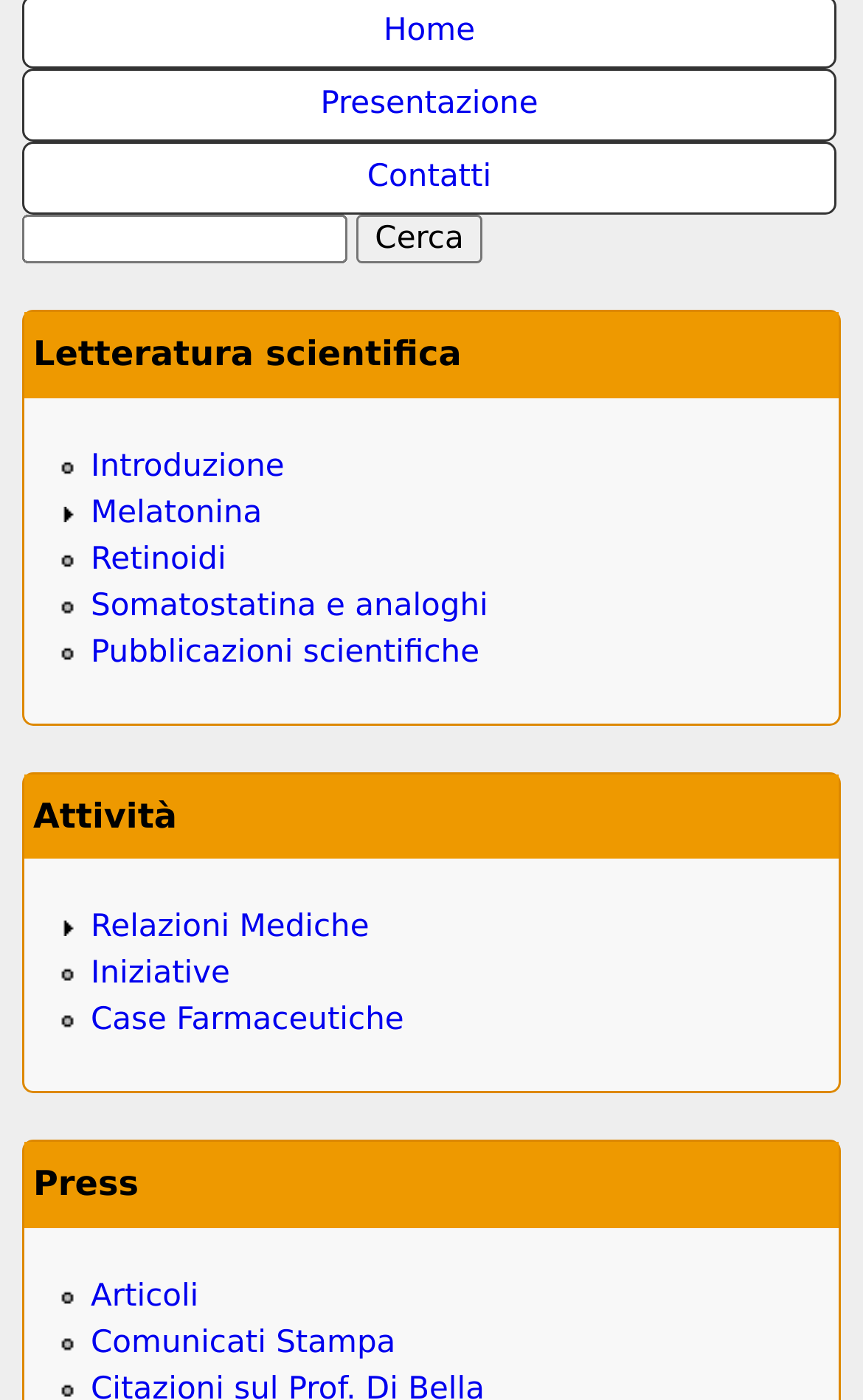What is the purpose of the search form?
Look at the image and construct a detailed response to the question.

The search form is used to search for something on the webpage. It consists of a heading 'Form di ricerca', a static text 'Cerca', a textbox, and a button 'Cerca'. The search form is located below the main menu item and has a bounding box coordinate of [0.026, 0.153, 0.974, 0.188].